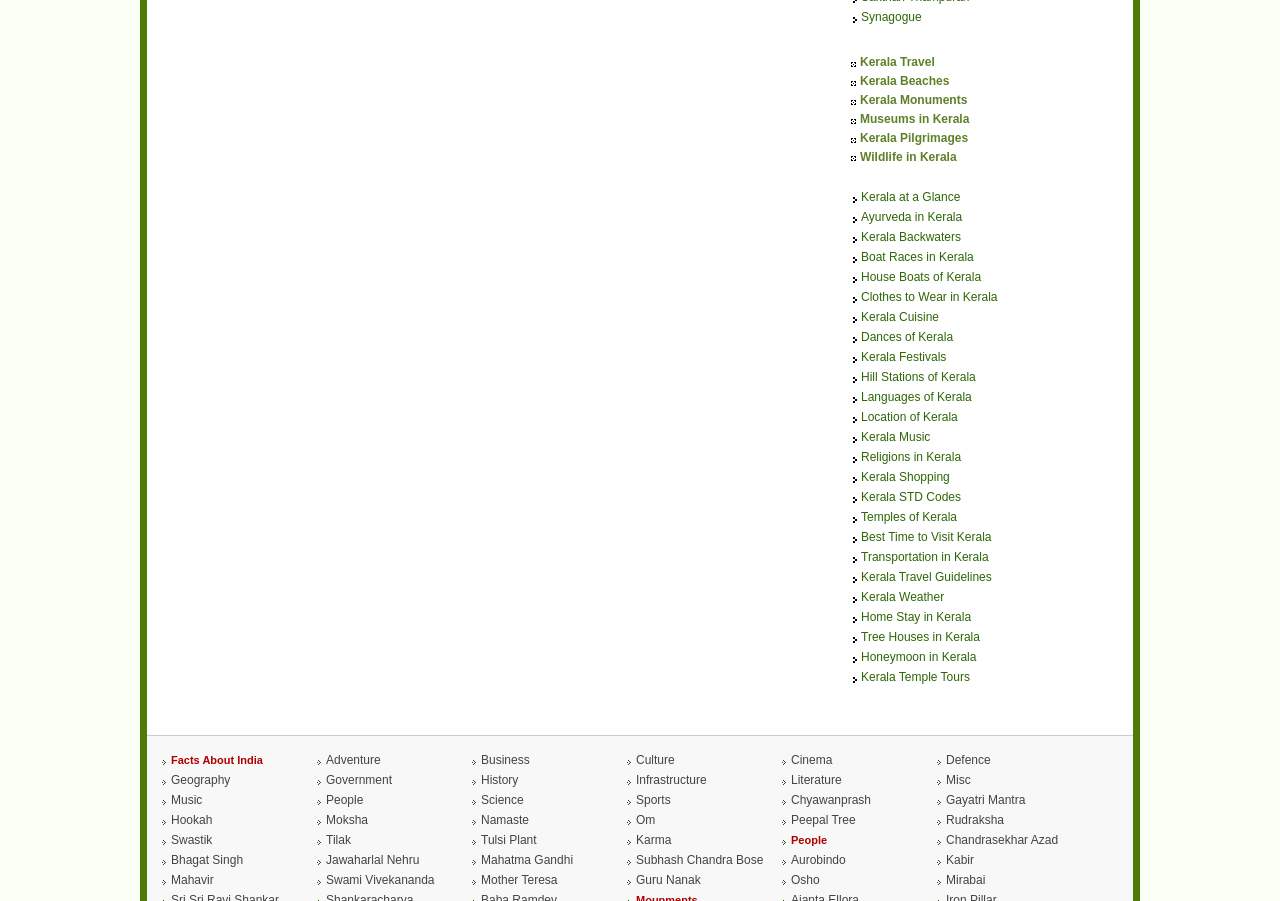Find the bounding box coordinates of the UI element according to this description: "Kerala at a Glance".

[0.673, 0.211, 0.75, 0.227]